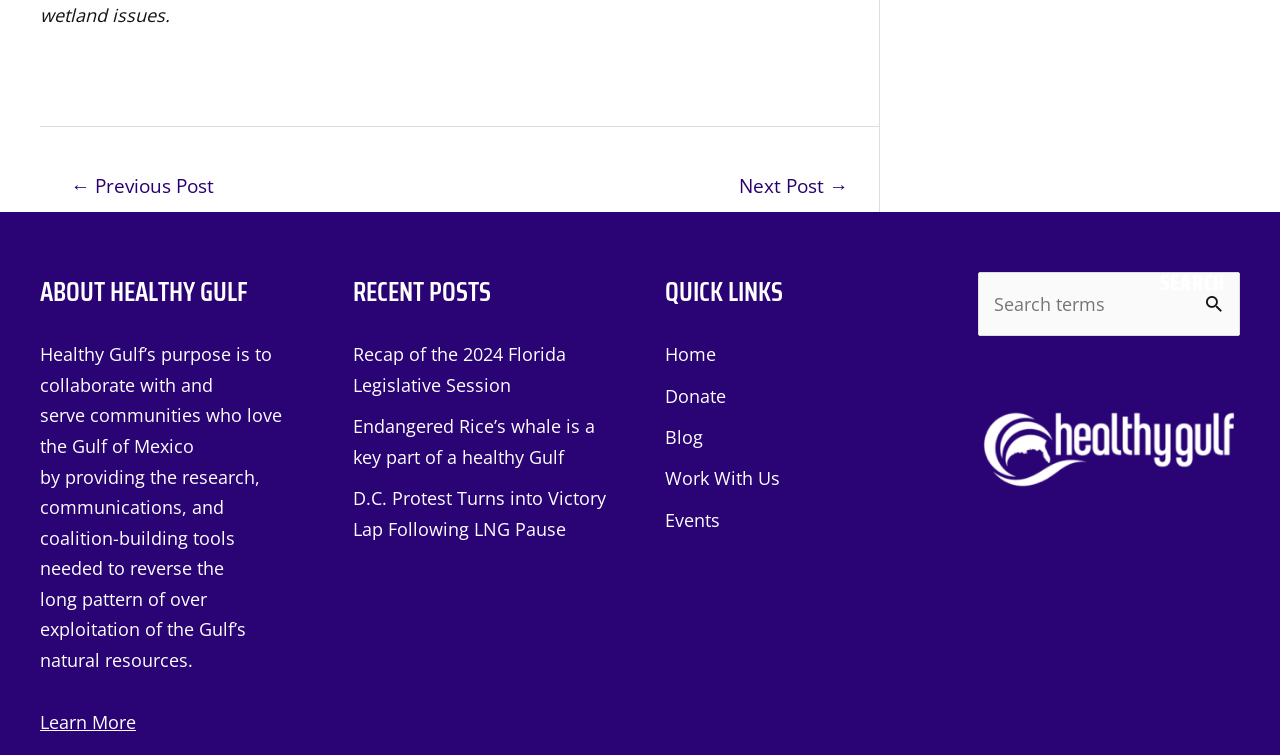Could you specify the bounding box coordinates for the clickable section to complete the following instruction: "go to home page"?

[0.52, 0.453, 0.559, 0.485]